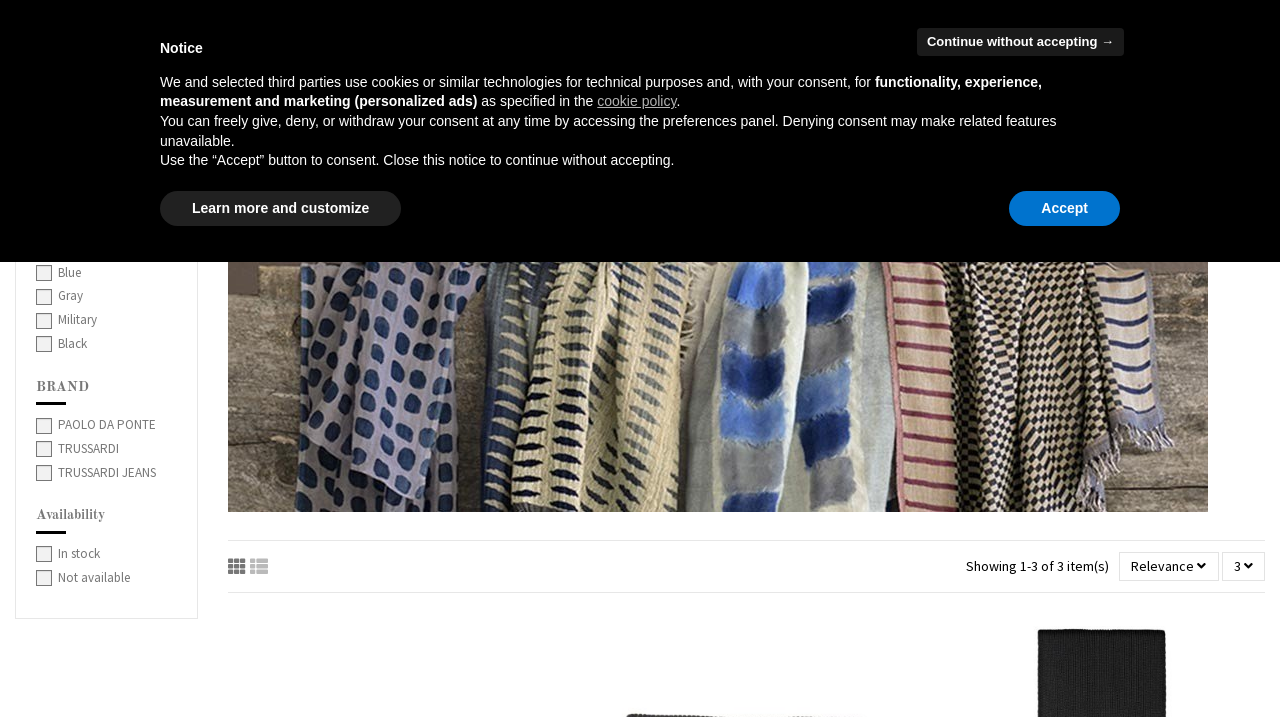Determine the bounding box coordinates of the section to be clicked to follow the instruction: "Learn about Rediscovered Publishing". The coordinates should be given as four float numbers between 0 and 1, formatted as [left, top, right, bottom].

None